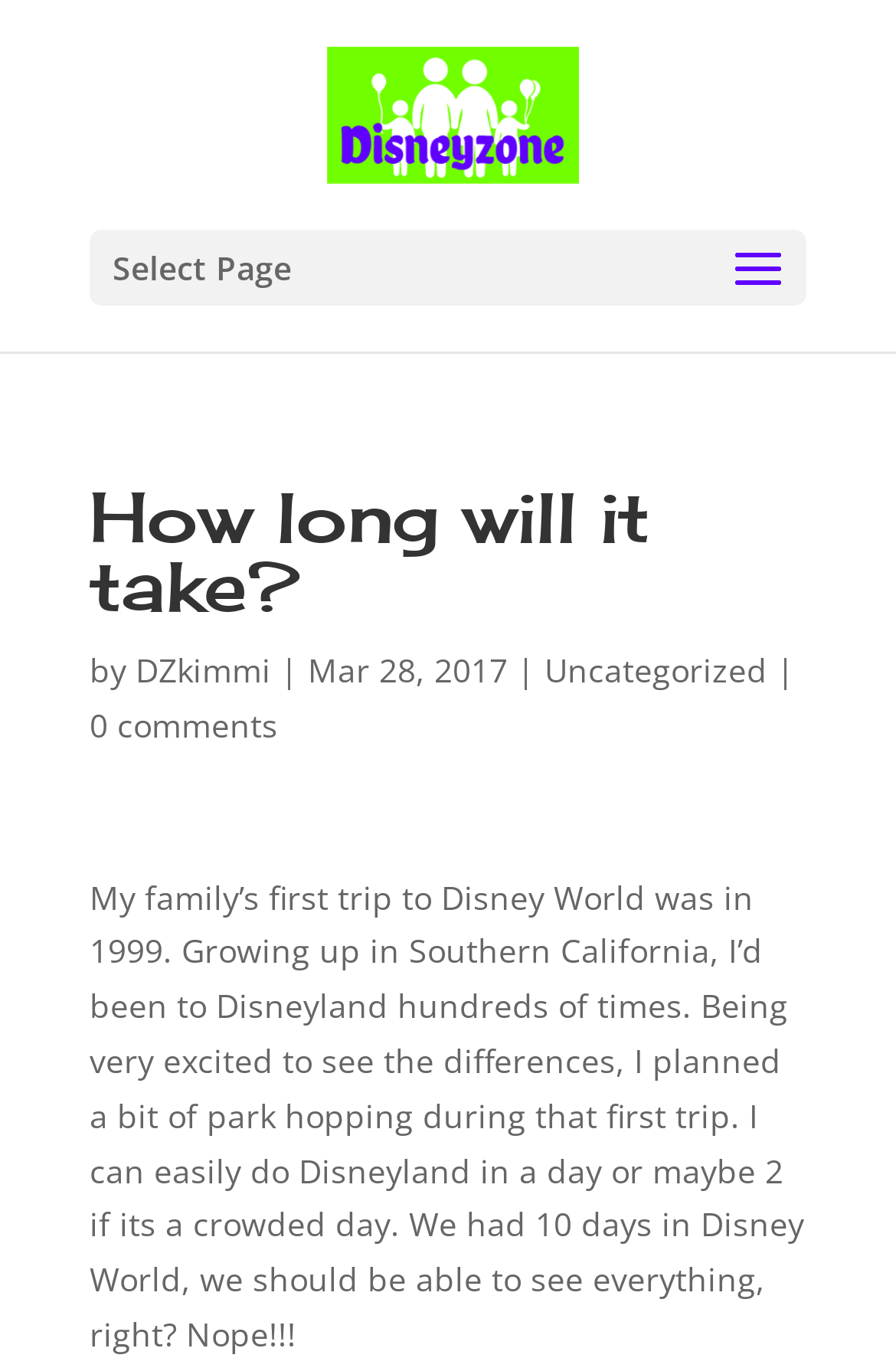Determine the bounding box for the UI element described here: "0 comments".

[0.1, 0.517, 0.31, 0.55]